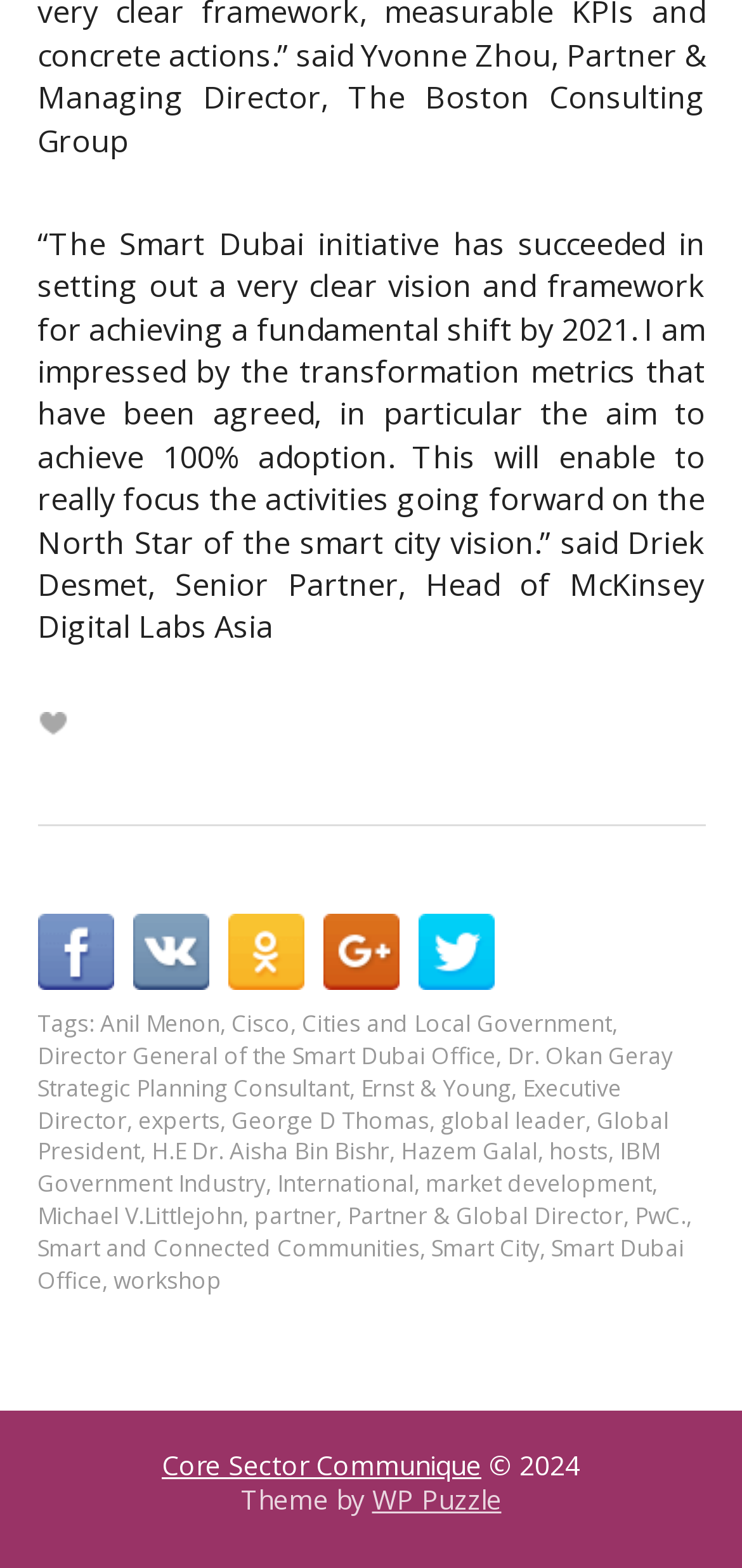How many tags are mentioned on the webpage?
Please provide a single word or phrase as your answer based on the screenshot.

13